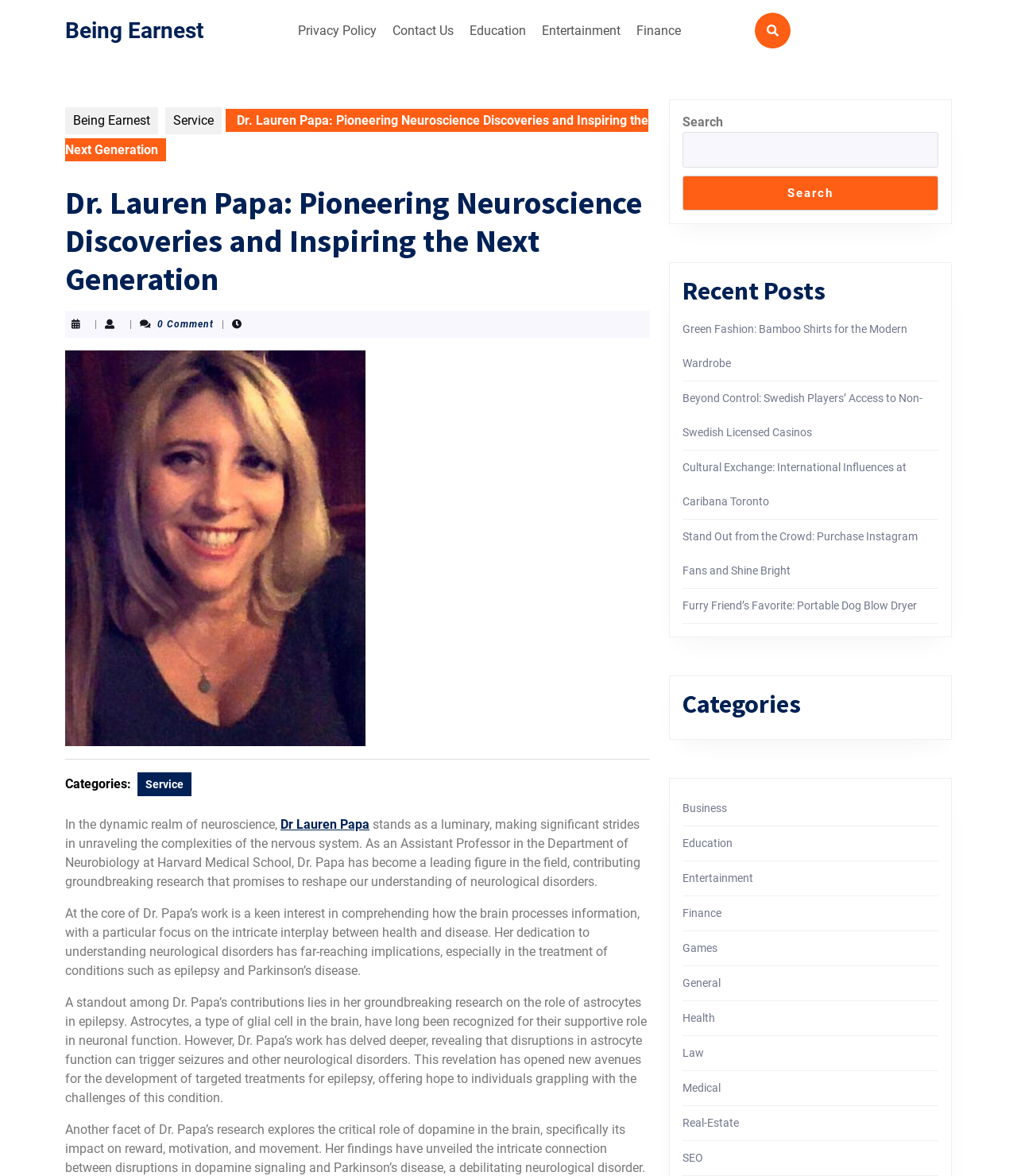Locate the bounding box coordinates of the clickable area to execute the instruction: "Read the 'Recent Posts'". Provide the coordinates as four float numbers between 0 and 1, represented as [left, top, right, bottom].

[0.671, 0.234, 0.923, 0.26]